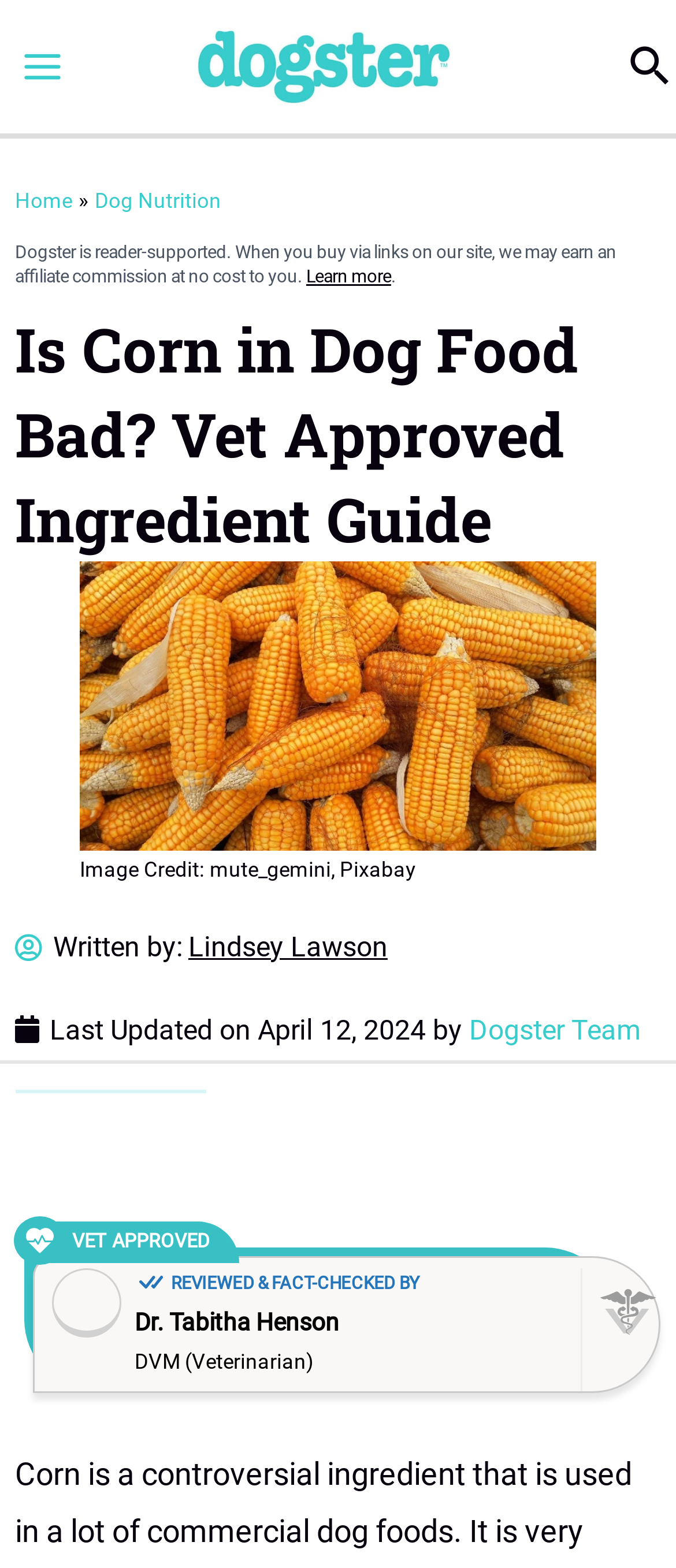What is the last updated date of the article?
Look at the image and construct a detailed response to the question.

The last updated date of the article can be found in the middle of the webpage, where it says 'Last Updated on April 12, 2024 by Dogster Team'.